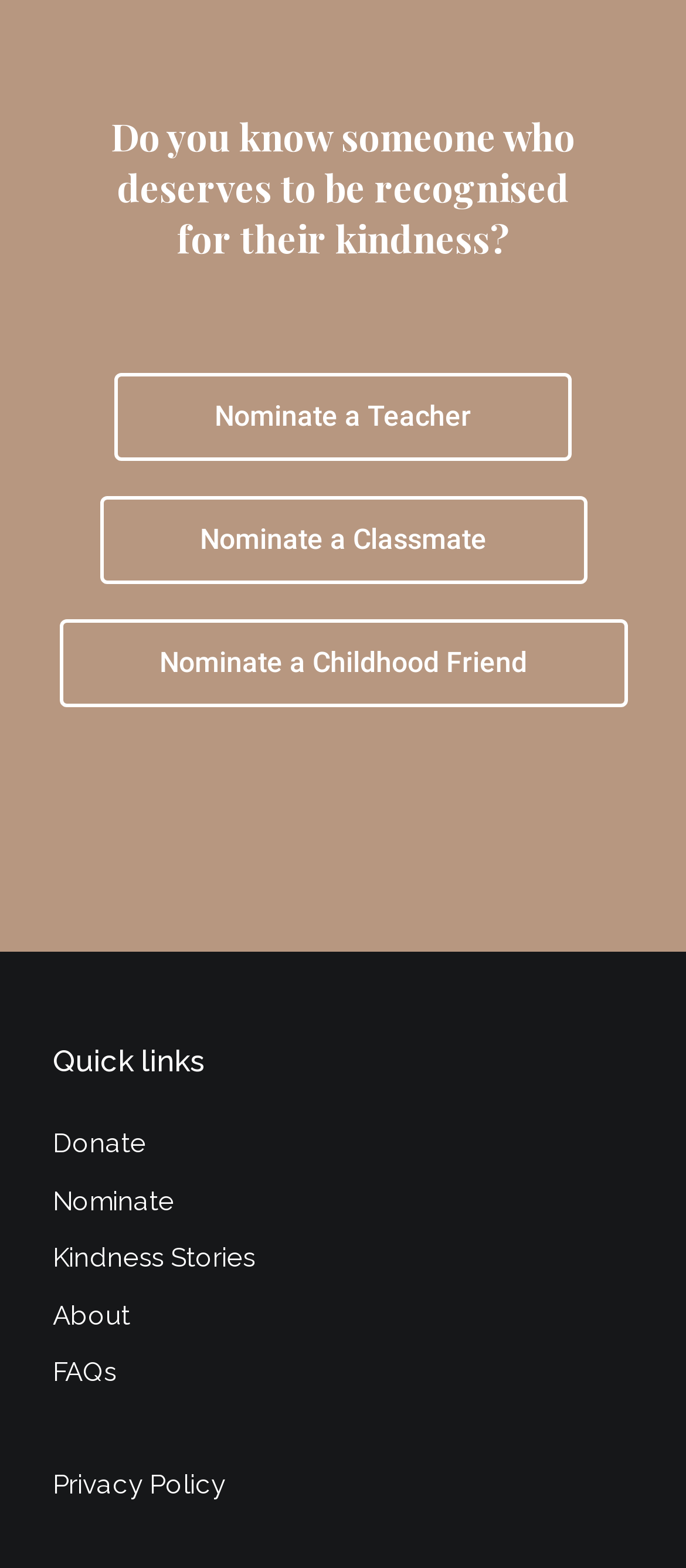Please indicate the bounding box coordinates for the clickable area to complete the following task: "Go to kindness stories". The coordinates should be specified as four float numbers between 0 and 1, i.e., [left, top, right, bottom].

[0.077, 0.792, 0.372, 0.812]